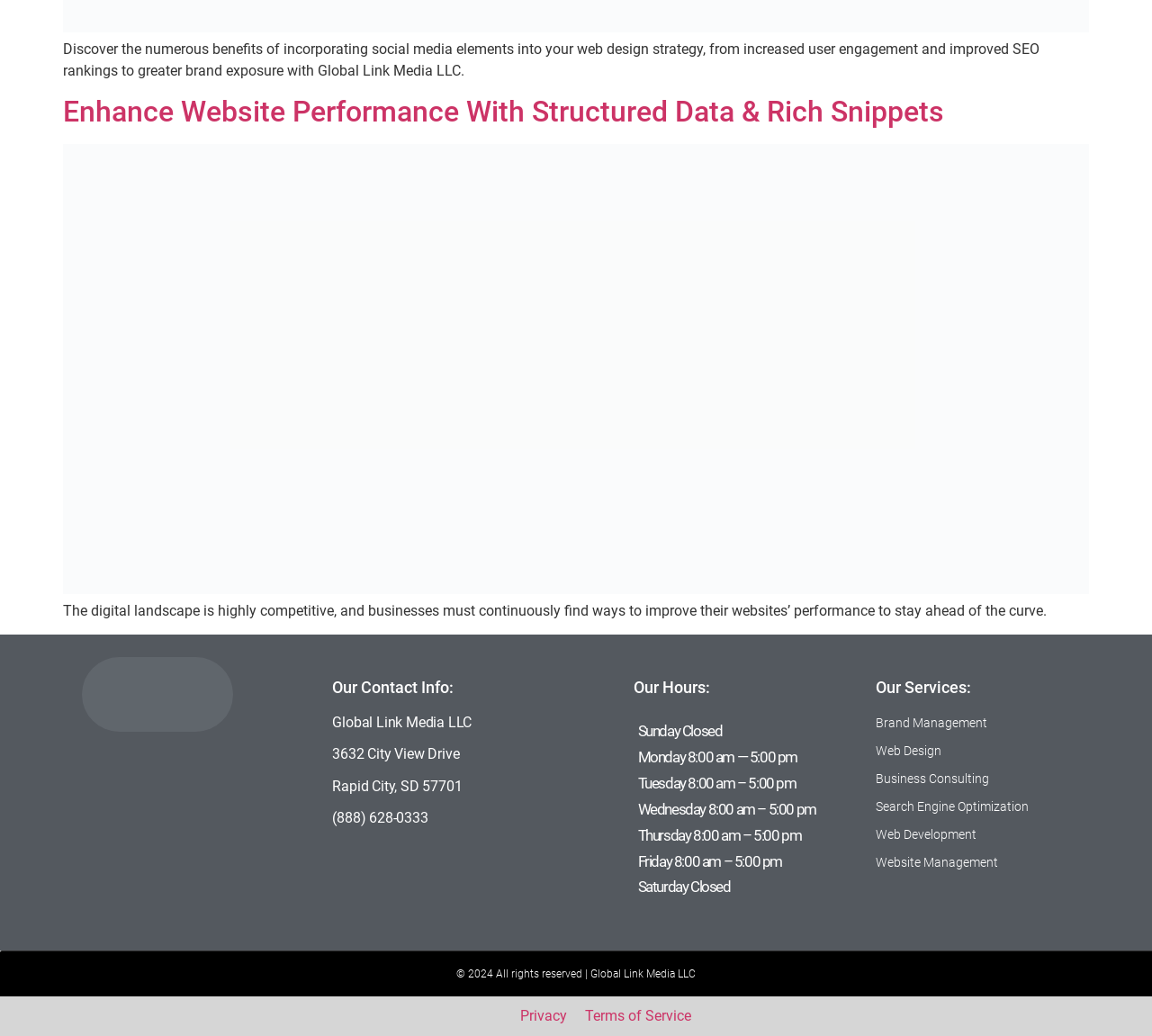Determine the bounding box coordinates of the section to be clicked to follow the instruction: "Visit the 'website developer' page". The coordinates should be given as four float numbers between 0 and 1, formatted as [left, top, right, bottom].

[0.055, 0.56, 0.945, 0.577]